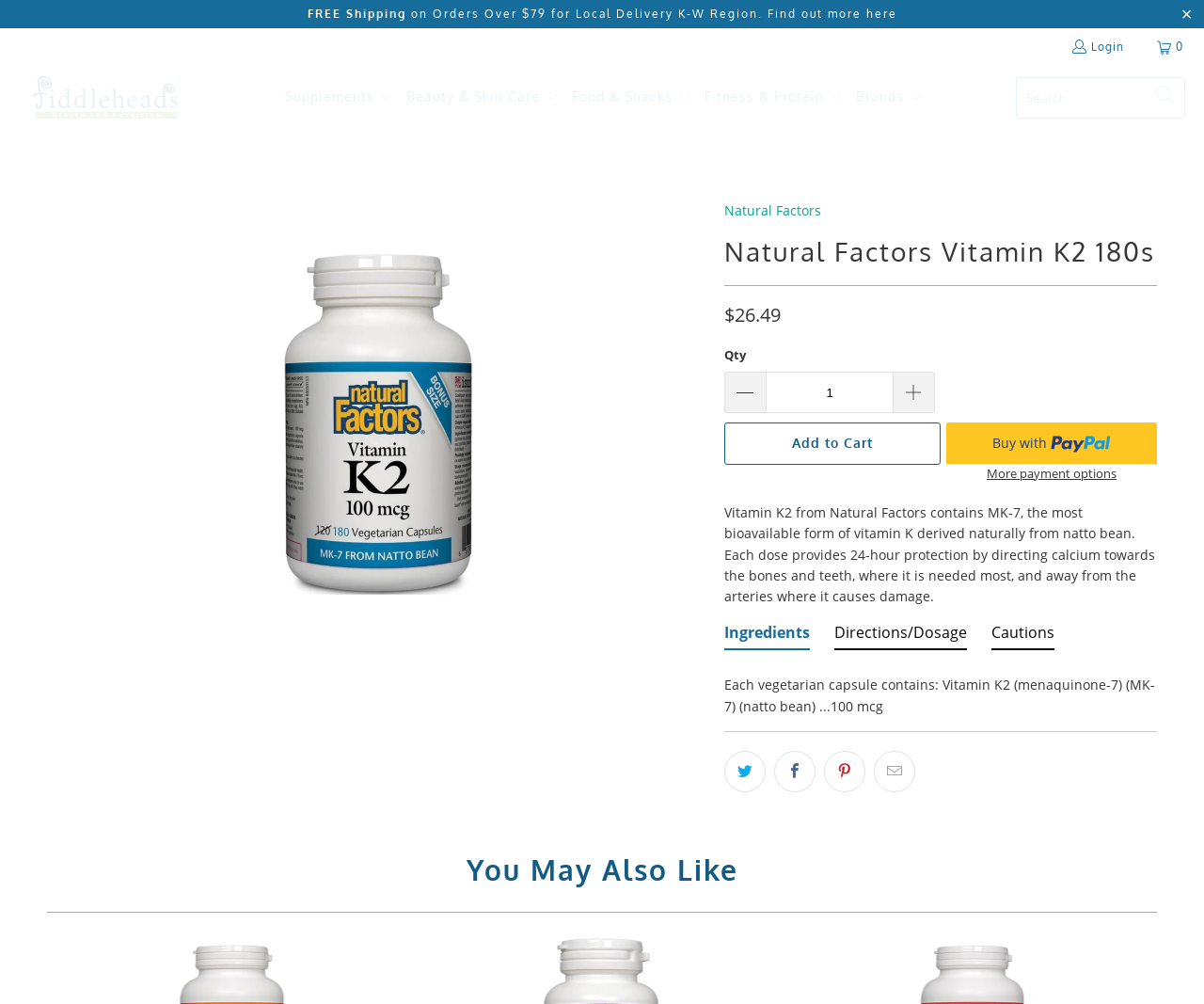Please provide a one-word or short phrase answer to the question:
What is the brand of the product?

Natural Factors